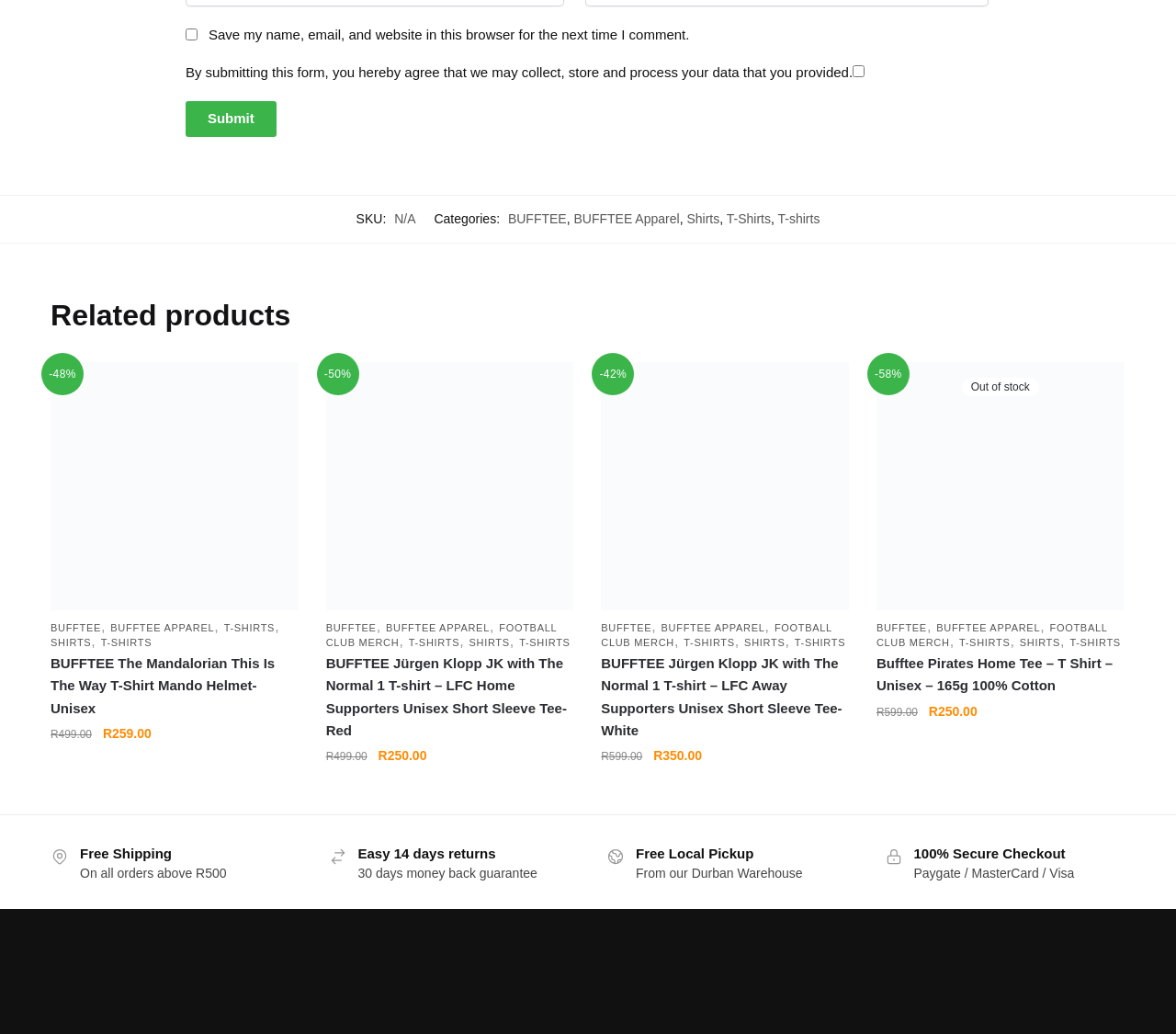Please locate the bounding box coordinates of the element's region that needs to be clicked to follow the instruction: "Get notified when BUFFTEE Pirates Home Tee – T Shirt – Unisex – 165g 100% Cotton is back in stock". The bounding box coordinates should be provided as four float numbers between 0 and 1, i.e., [left, top, right, bottom].

[0.82, 0.753, 0.881, 0.767]